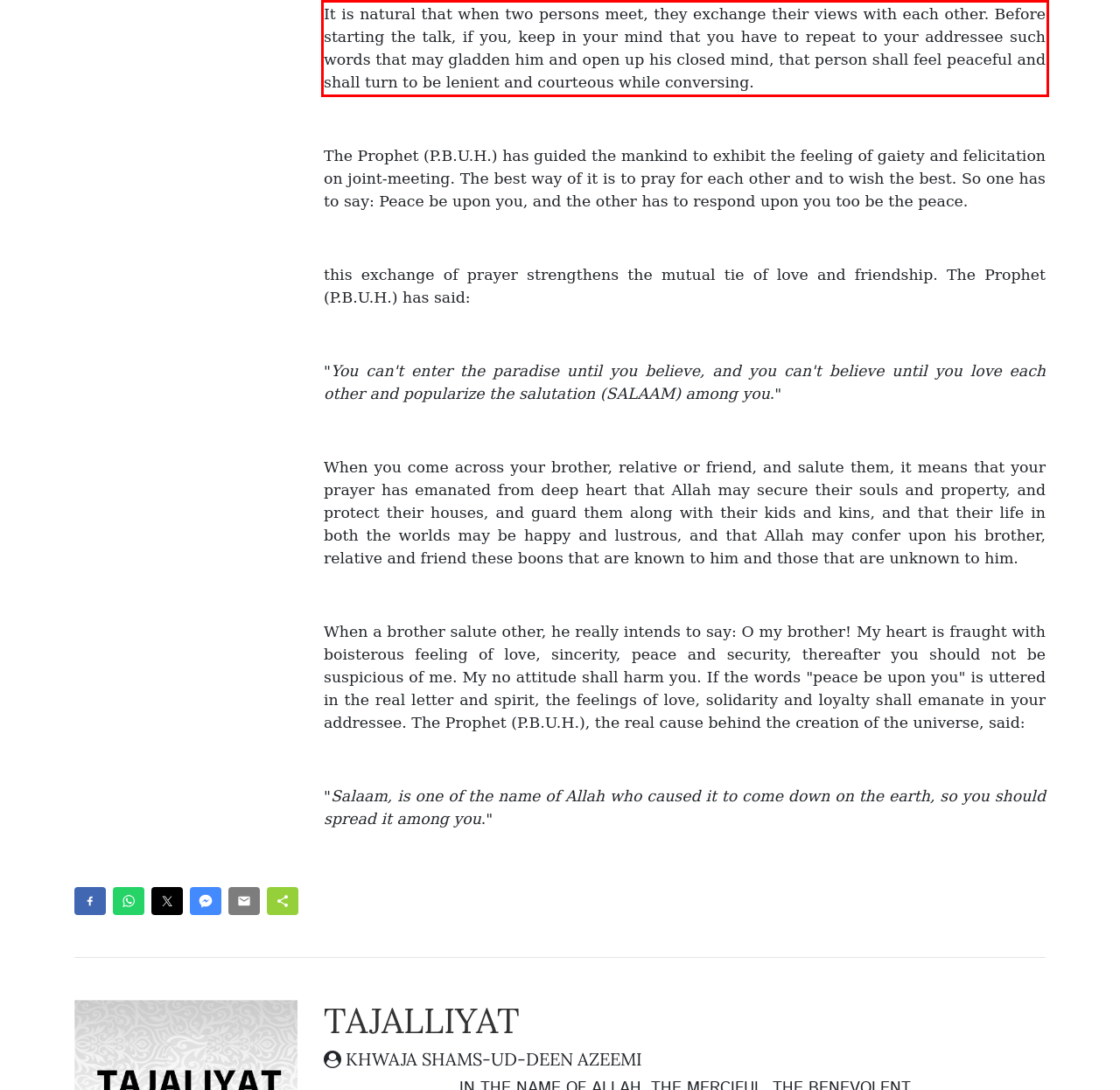Perform OCR on the text inside the red-bordered box in the provided screenshot and output the content.

It is natural that when two persons meet, they exchange their views with each other. Before starting the talk, if you, keep in your mind that you have to repeat to your addressee such words that may gladden him and open up his closed mind, that person shall feel peaceful and shall turn to be lenient and courteous while conversing.